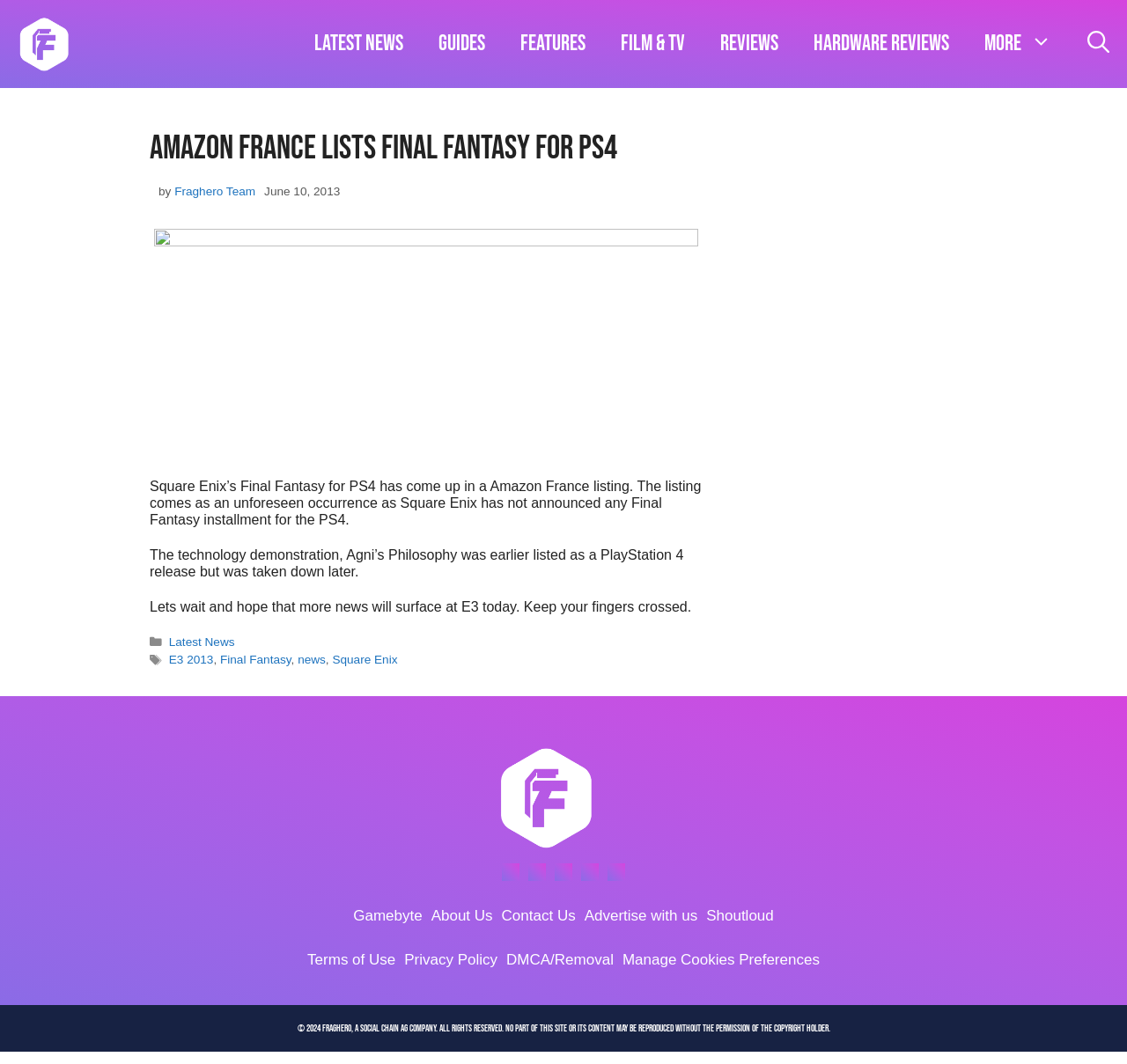What is the name of the game mentioned in the article?
Based on the content of the image, thoroughly explain and answer the question.

The article mentions 'Square Enix’s Final Fantasy for PS4' in the heading, and later mentions 'Final Fantasy installment for the PS4', indicating that the game being referred to is Final Fantasy.